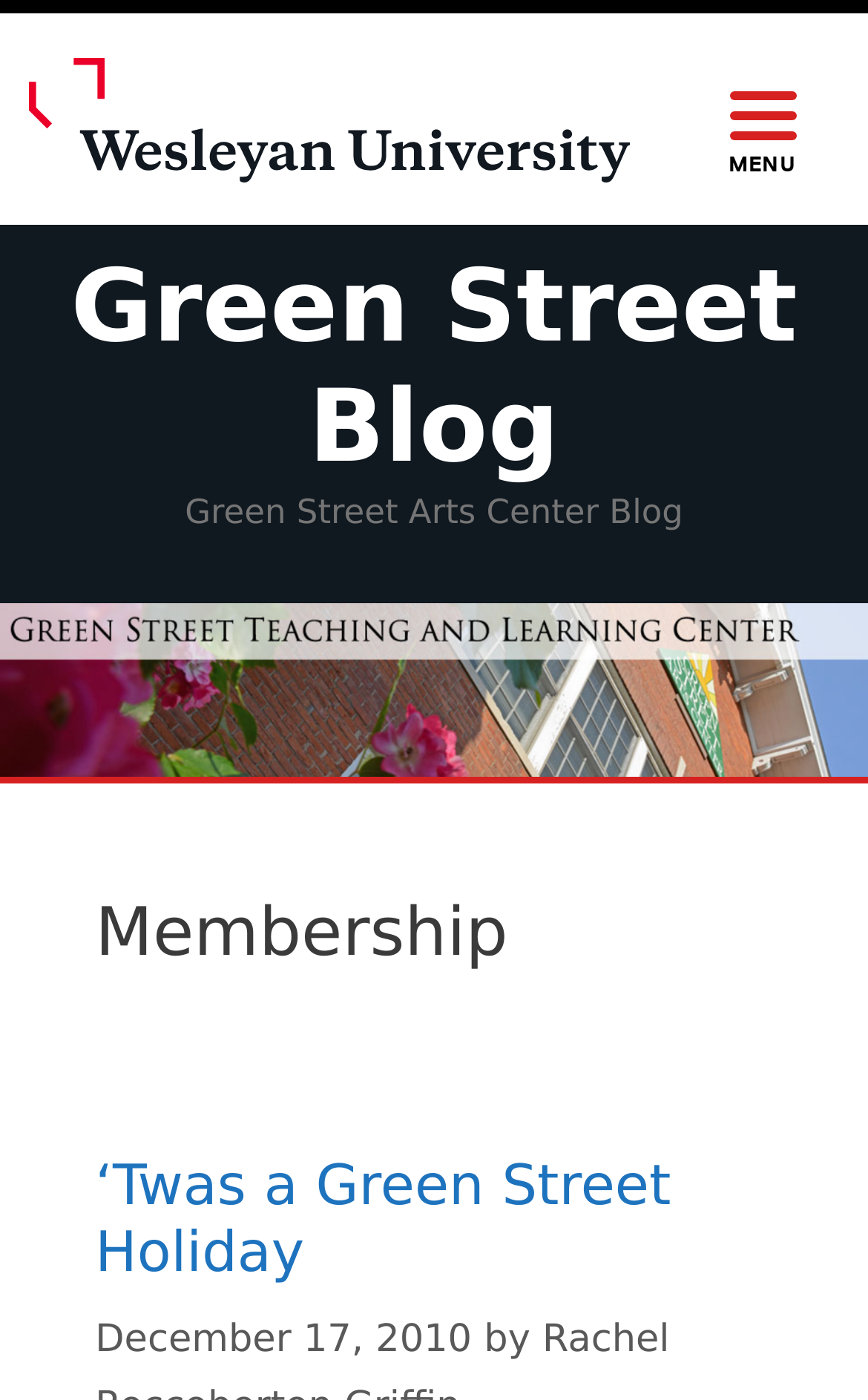Articulate a complete and detailed caption of the webpage elements.

The webpage is about the Green Street Blog, specifically the membership page. At the top left, there is a link to Wesleyan University, accompanied by an image of the university's logo. Next to it, on the top right, is a button to open the main menu, labeled as "MENU". 

Below the top section, there is a banner that spans the entire width of the page, containing a link to the Green Street Blog and a static text that reads "Green Street Arts Center Blog". 

Further down, there is another link to the Green Street Blog, accompanied by an image. 

The main content of the page is headed by a title "Membership", followed by a subheading "‘Twas a Green Street Holiday". This subheading is also a link. Below the subheading, there is a timestamp indicating the date "December 17, 2010", preceded by the text "by".